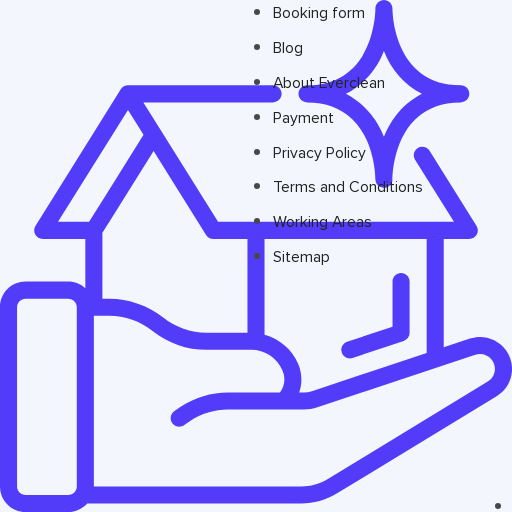Carefully examine the image and provide an in-depth answer to the question: What is the purpose of the links on the webpage?

The links on the webpage, such as 'Book a Cleaning', 'Company Blog', and 'Policies', are designed to provide visitors with relevant information about the cleaning service, allowing them to make informed decisions and access the services they need.